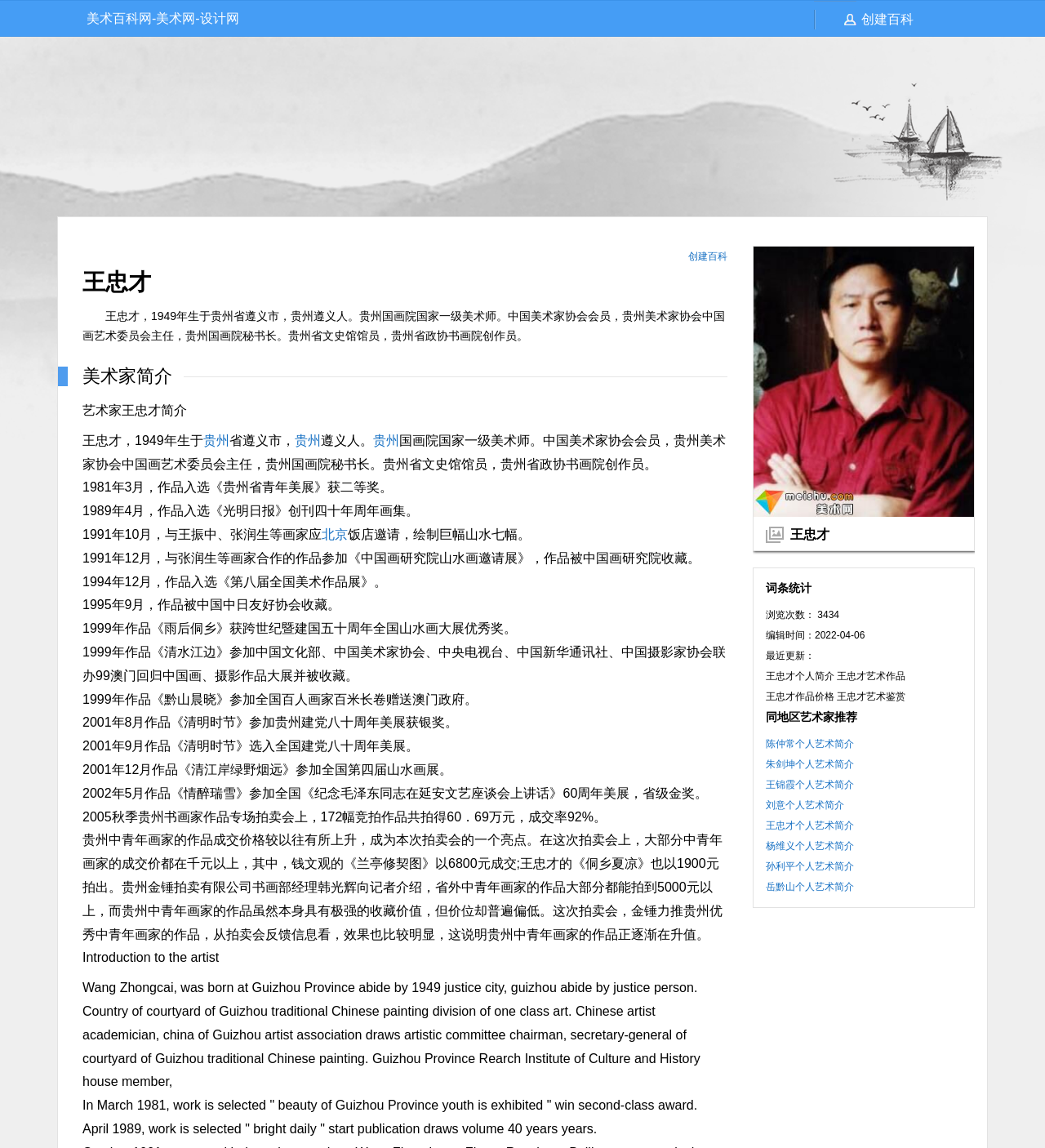Determine the bounding box coordinates of the target area to click to execute the following instruction: "view the artist's introduction."

[0.079, 0.319, 0.165, 0.336]